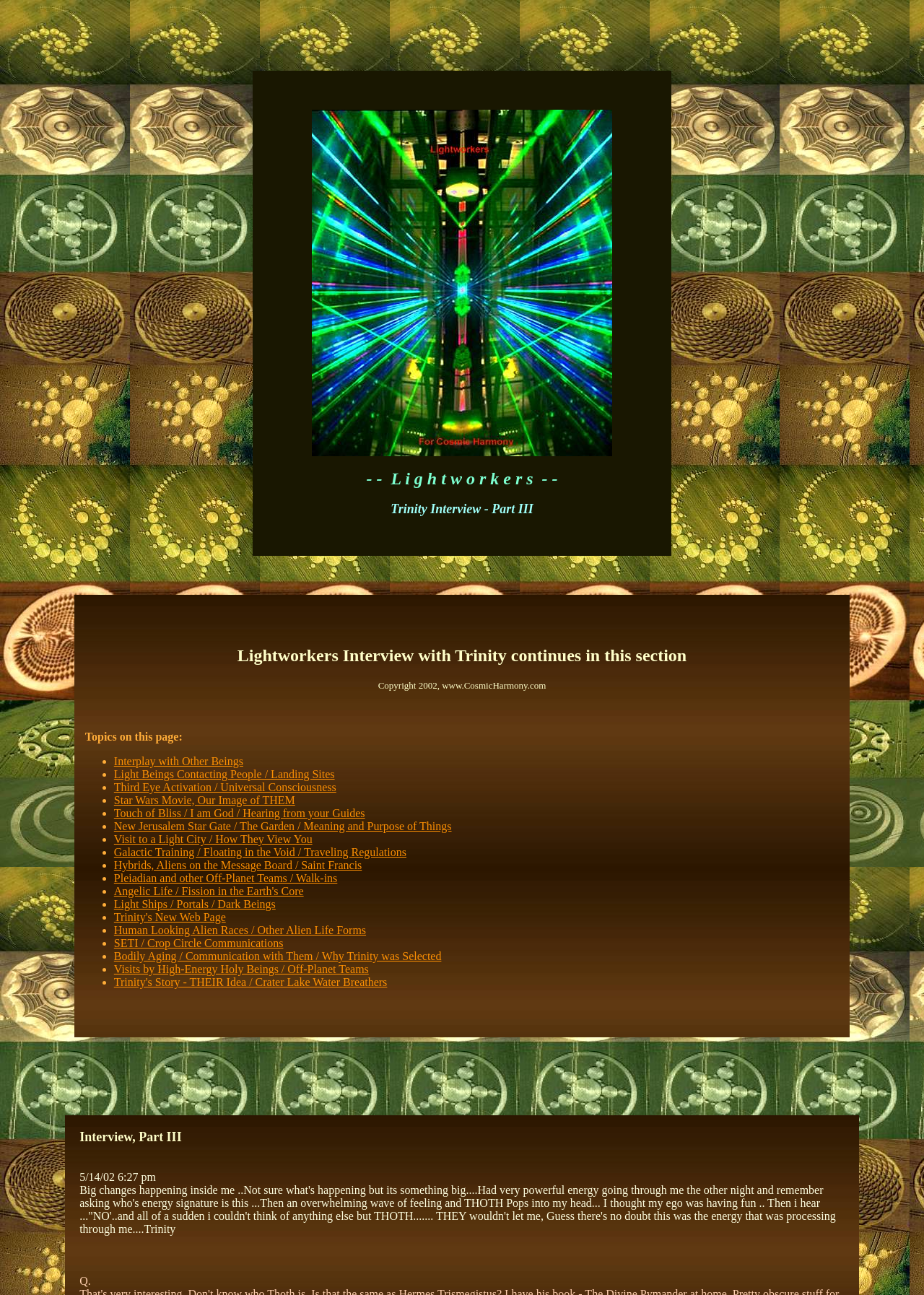What is the date and time mentioned at the bottom of the page?
Answer the question with a single word or phrase derived from the image.

5/14/02 6:27 pm